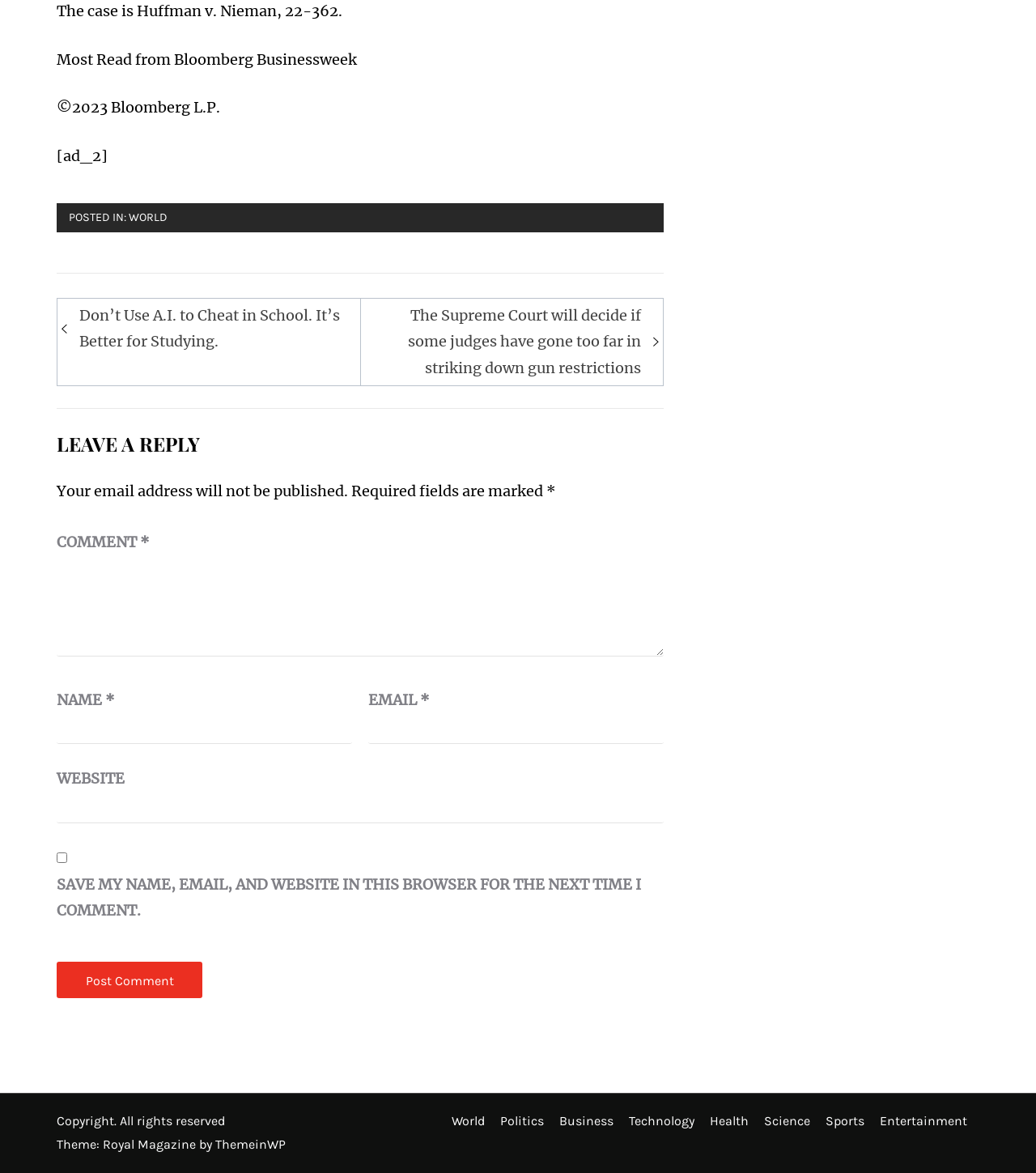Please locate the clickable area by providing the bounding box coordinates to follow this instruction: "Enter your name in the 'NAME' field".

[0.055, 0.611, 0.34, 0.634]